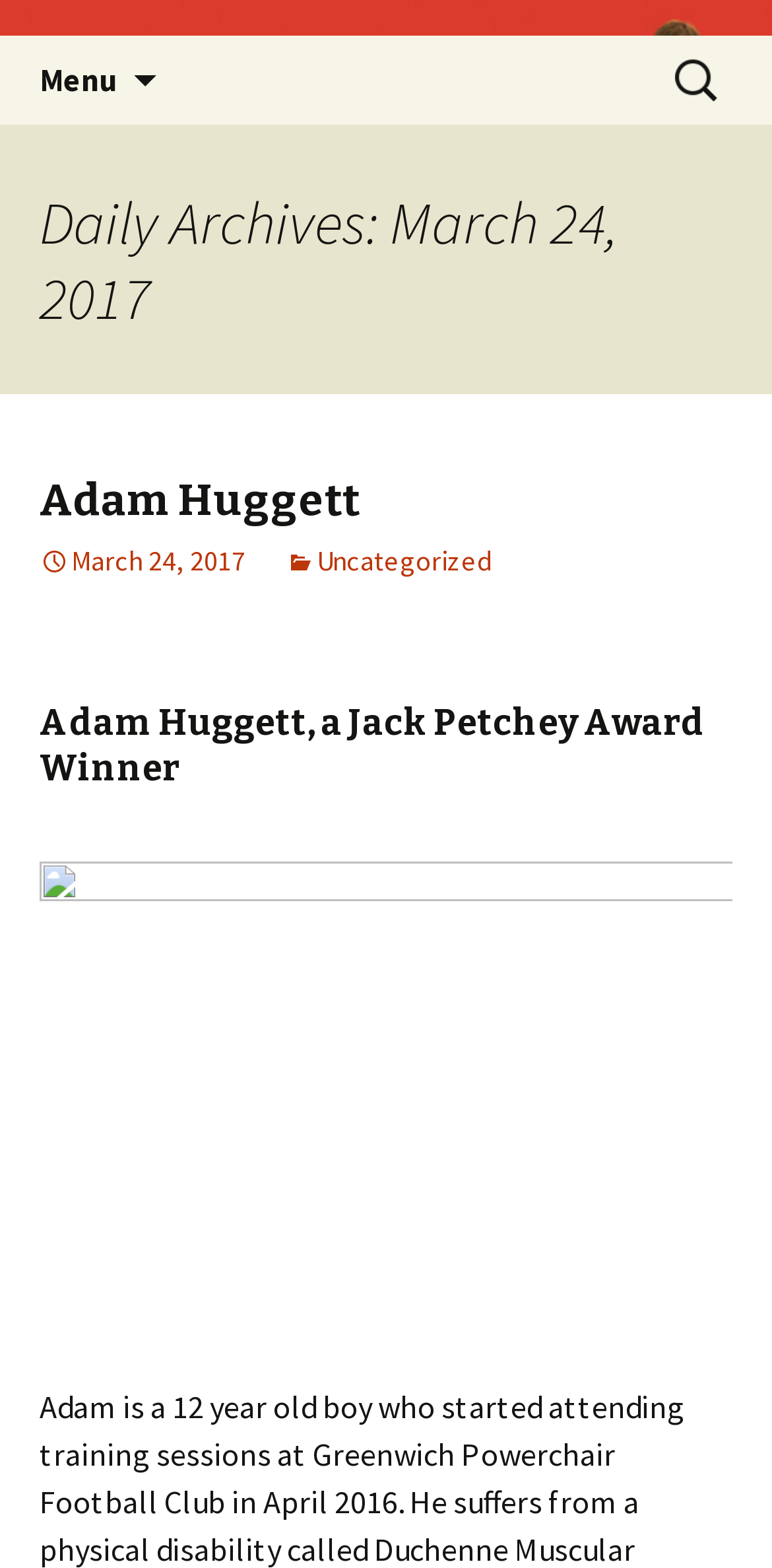Given the description of a UI element: "March 24, 2017", identify the bounding box coordinates of the matching element in the webpage screenshot.

[0.051, 0.346, 0.318, 0.368]